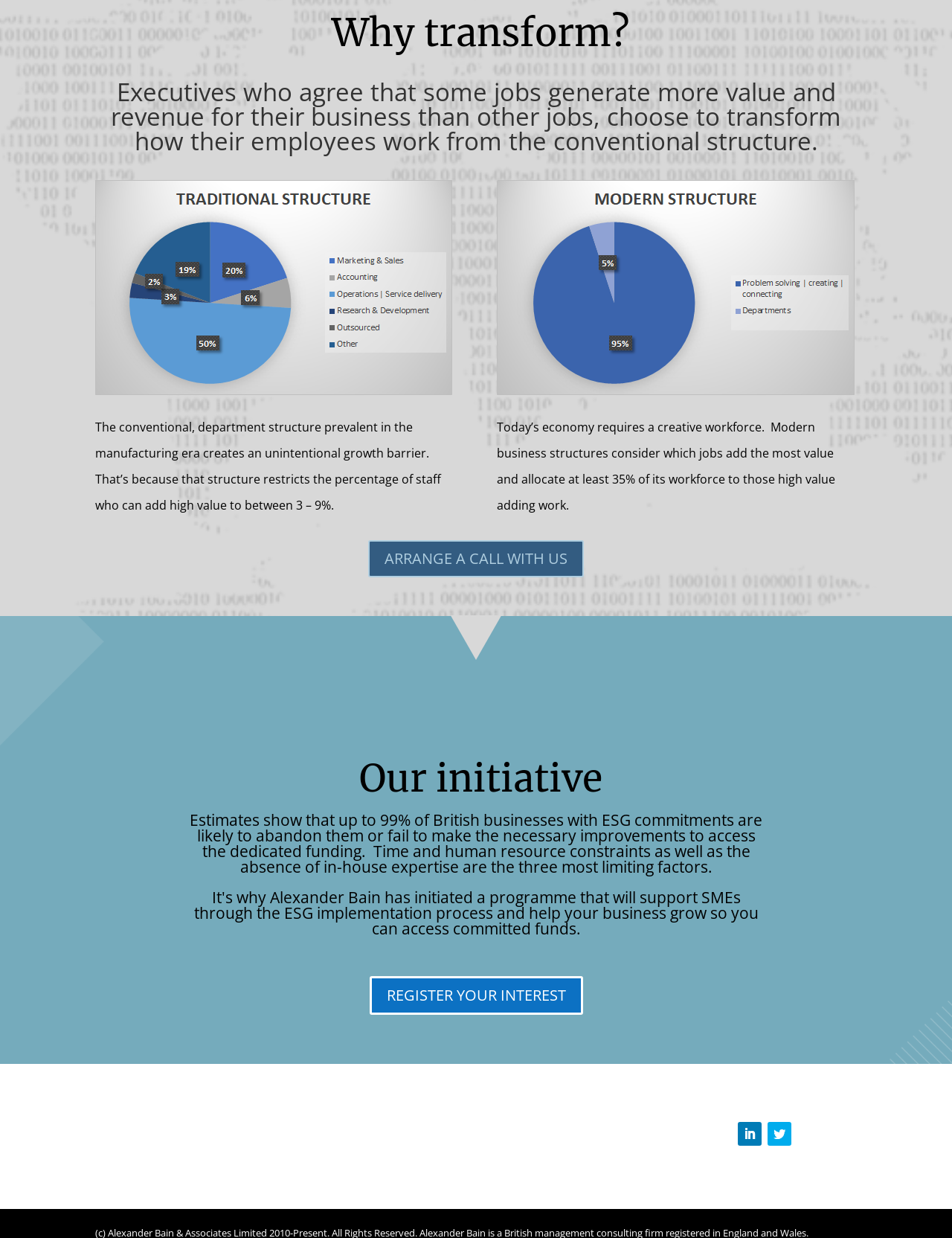Using the description: "register your interest", determine the UI element's bounding box coordinates. Ensure the coordinates are in the format of four float numbers between 0 and 1, i.e., [left, top, right, bottom].

[0.388, 0.788, 0.612, 0.819]